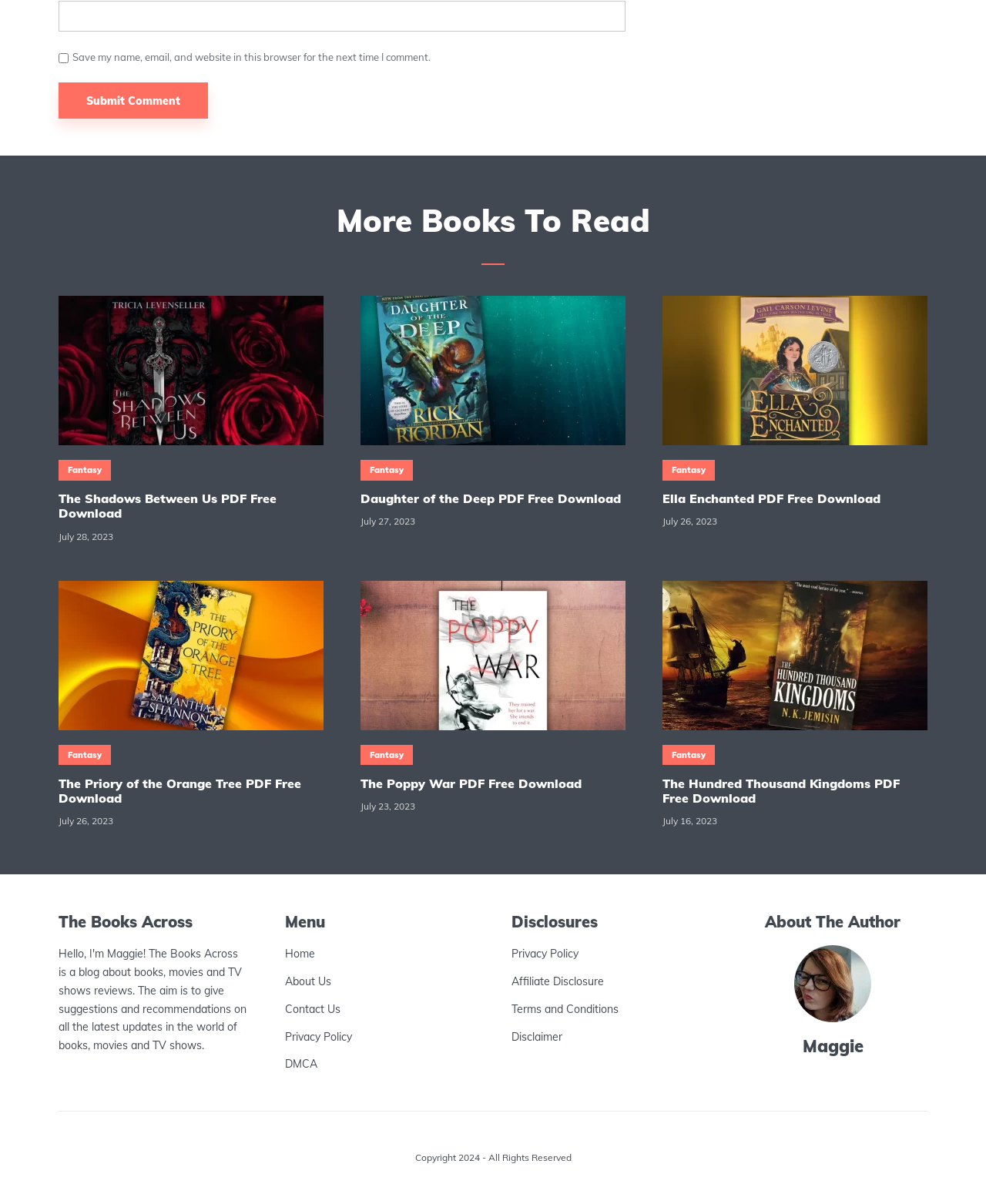How many menu items are there under 'Menu'?
Provide an in-depth and detailed answer to the question.

I found the heading 'Menu' under the contentinfo element [16], and below it, I counted the number of link elements, which are 'Home', 'About Us', 'Contact Us', 'Privacy Policy', 'DMCA', and 'Disclosures'.